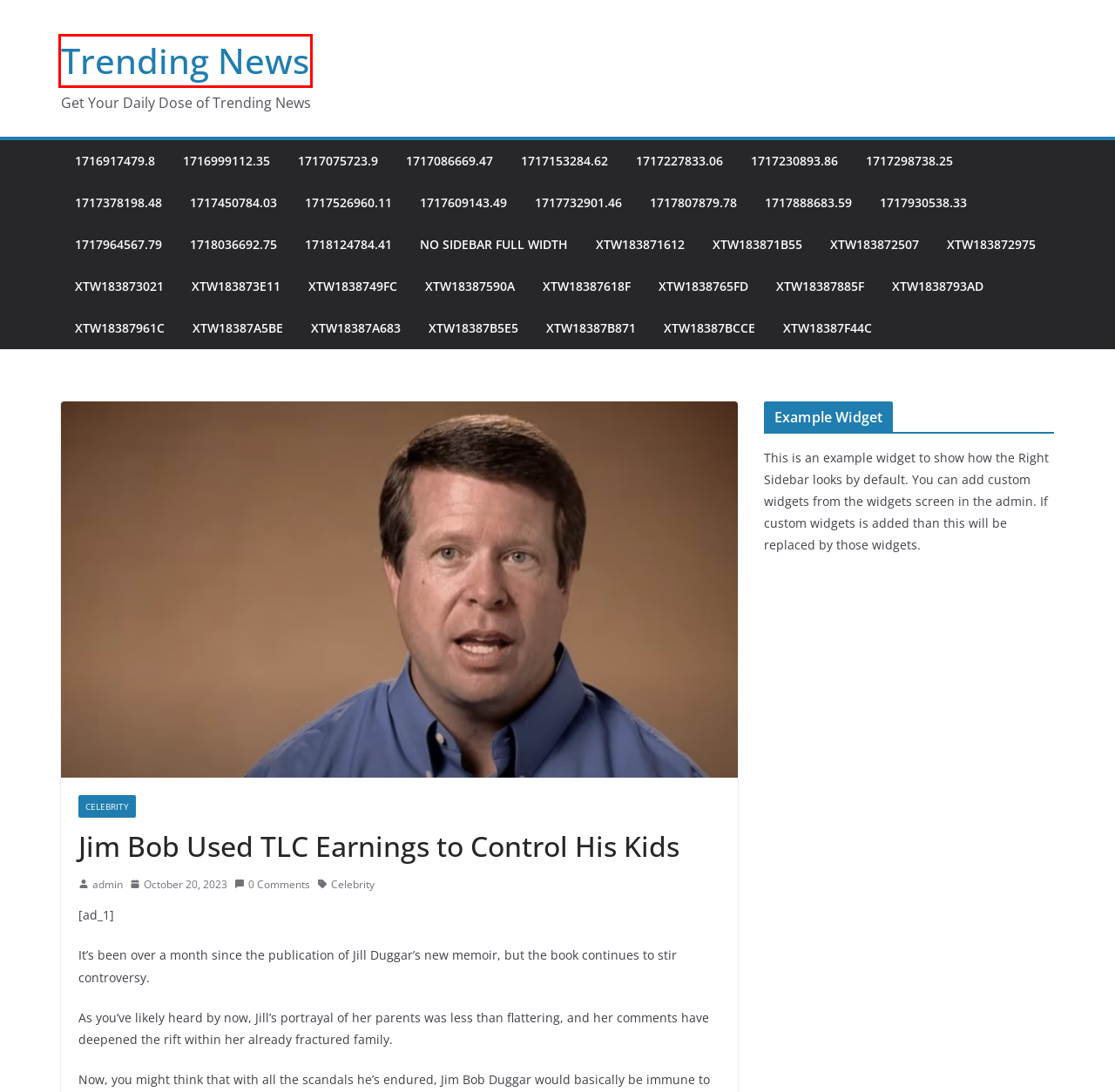You have been given a screenshot of a webpage with a red bounding box around a UI element. Select the most appropriate webpage description for the new webpage that appears after clicking the element within the red bounding box. The choices are:
A. xtw18387a5be – Trending News
B. 1717153284.62 – Trending News
C. xtw18387f44c – Trending News
D. xtw18387bcce – Trending News
E. 1717230893.86 – Trending News
F. Trending News – Get Your Daily Dose of Trending News
G. 1717298738.25 – Trending News
H. xtw183872975 – Trending News

F